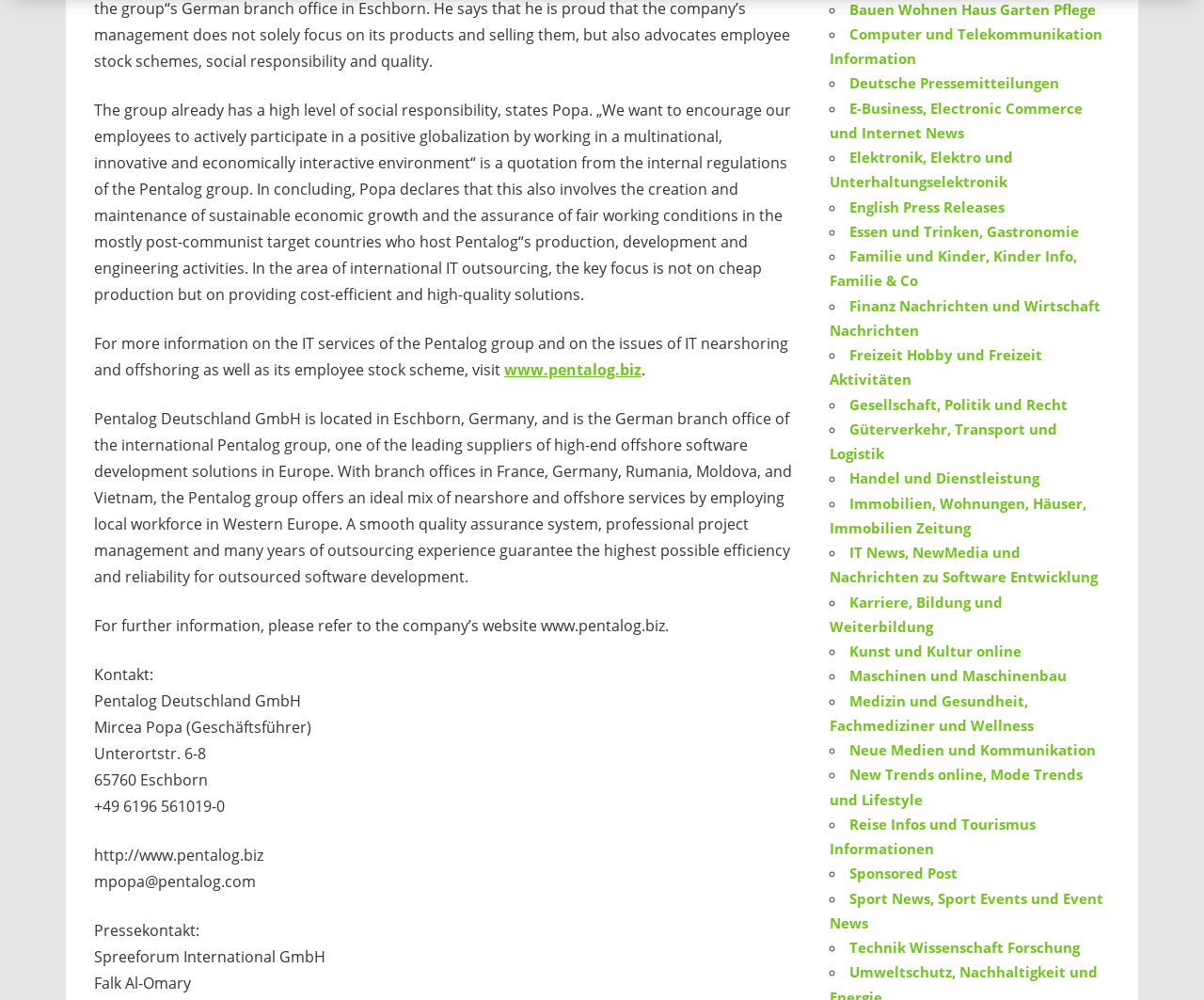Identify the coordinates of the bounding box for the element that must be clicked to accomplish the instruction: "Visit the Pentalog group website".

[0.419, 0.359, 0.533, 0.38]